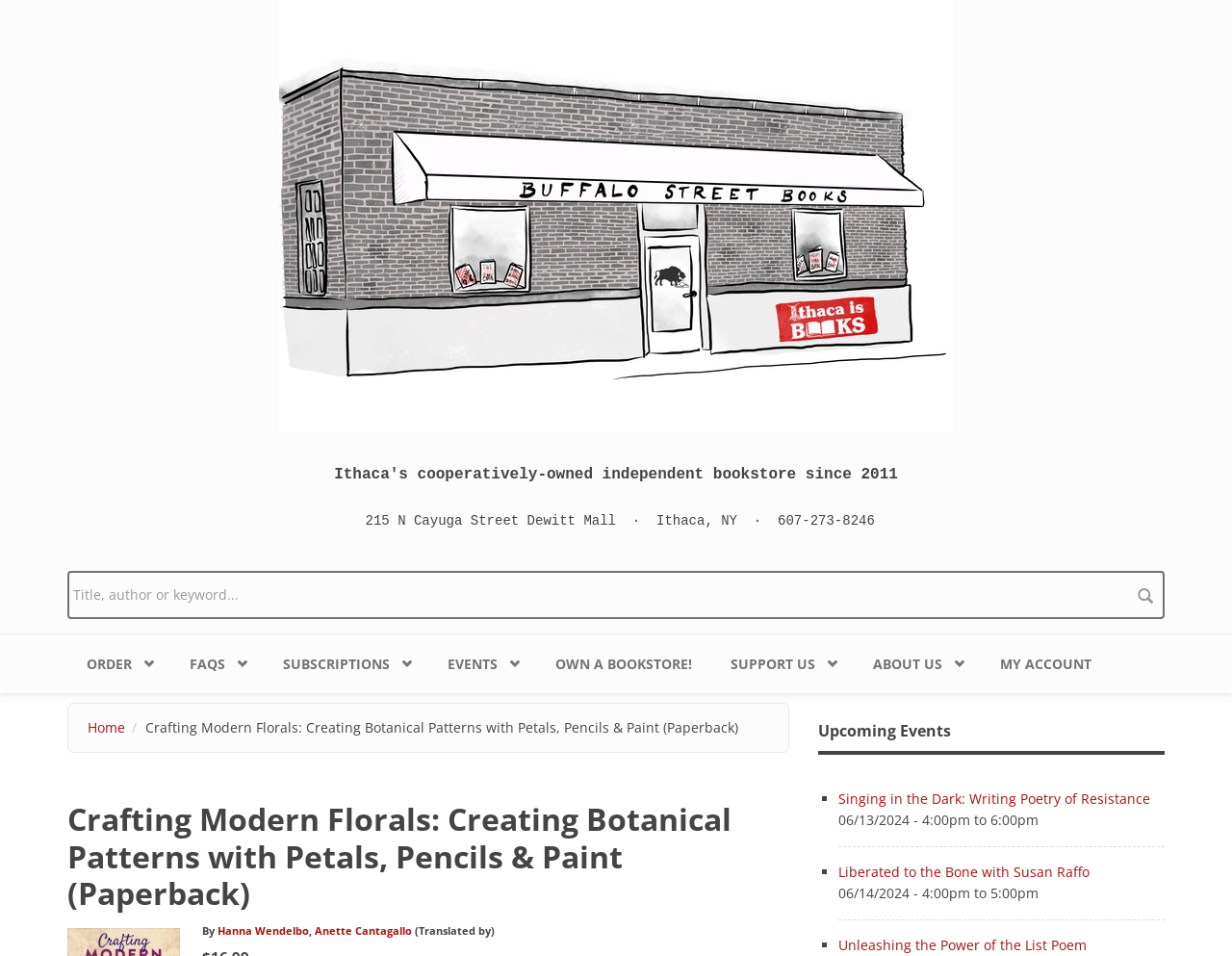Can you pinpoint the bounding box coordinates for the clickable element required for this instruction: "Order a book"? The coordinates should be four float numbers between 0 and 1, i.e., [left, top, right, bottom].

[0.055, 0.663, 0.138, 0.725]